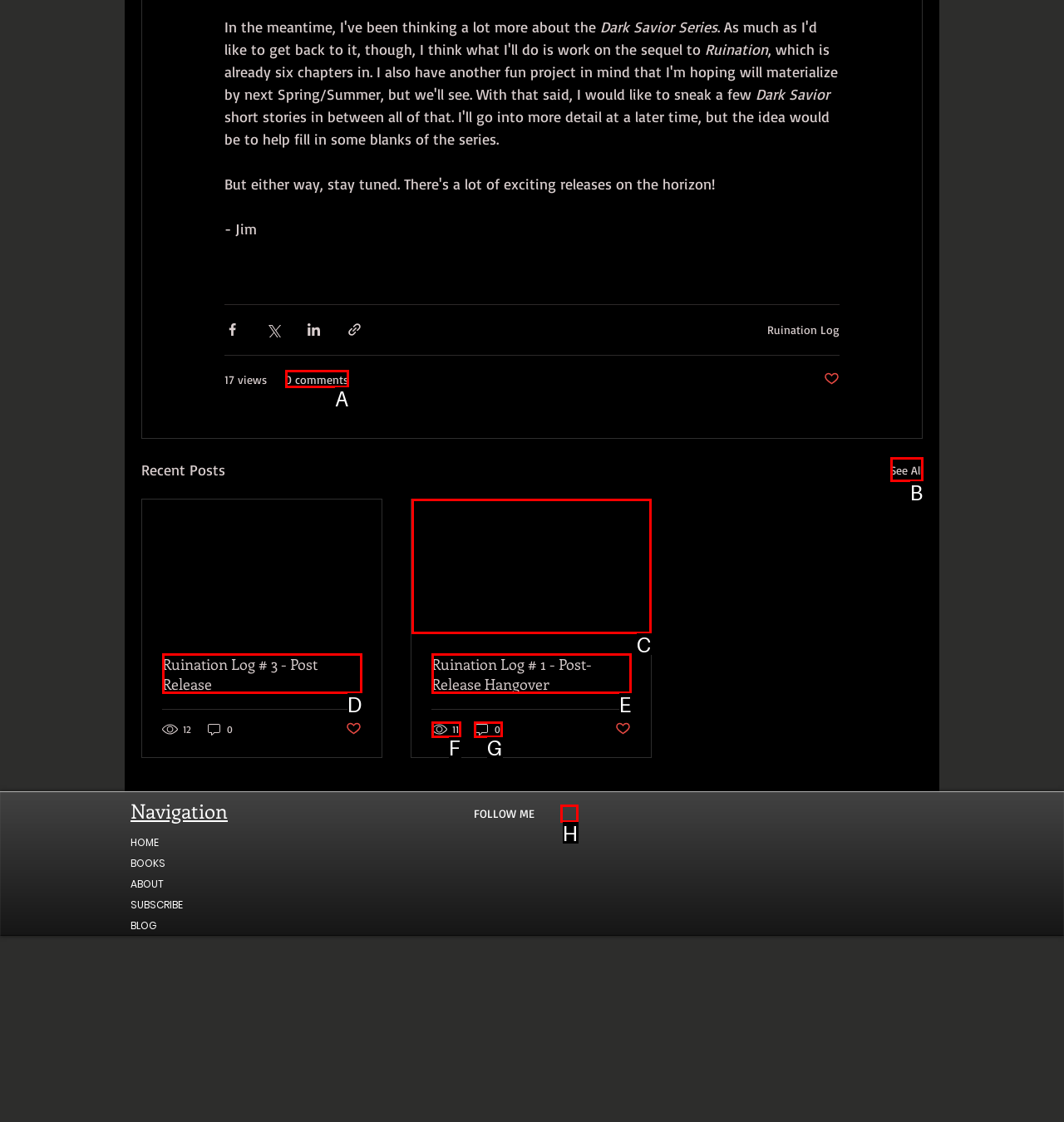Choose the option that aligns with the description: aria-label="Twitter Social Icon"
Respond with the letter of the chosen option directly.

H